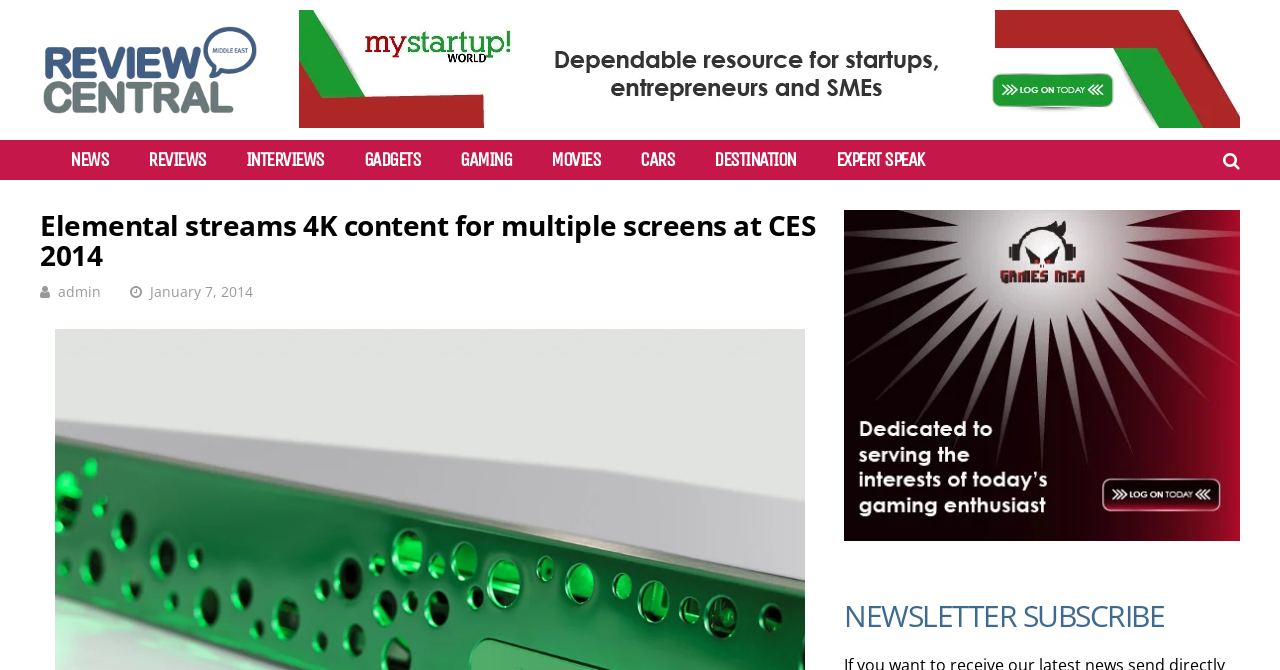Determine the bounding box coordinates of the clickable region to follow the instruction: "go to NEWS page".

[0.055, 0.224, 0.084, 0.254]